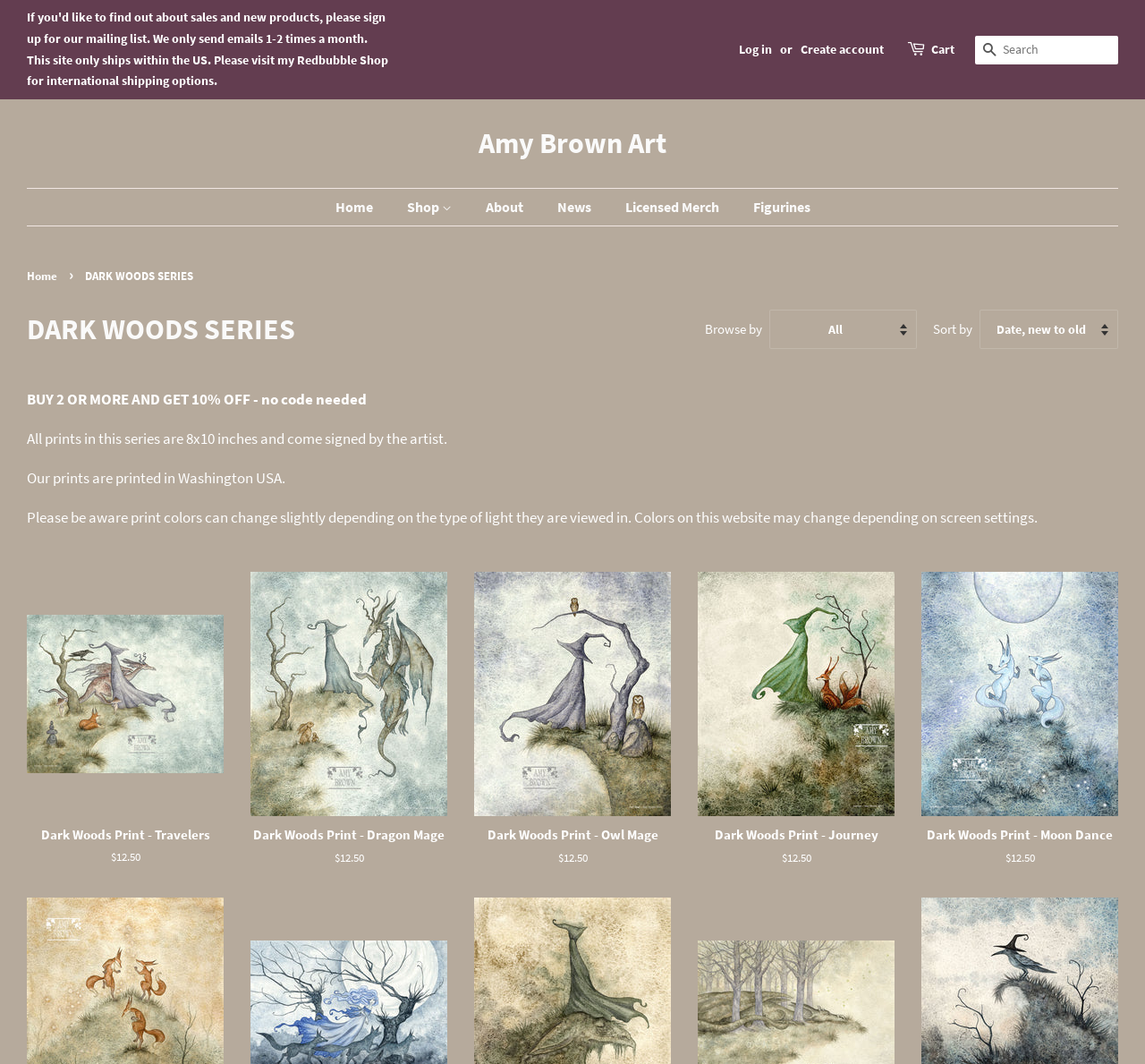Analyze the image and provide a detailed answer to the question: Where are the prints printed?

The answer can be found in the text 'Our prints are printed in Washington USA.' which is located below the header 'DARK WOODS SERIES'.